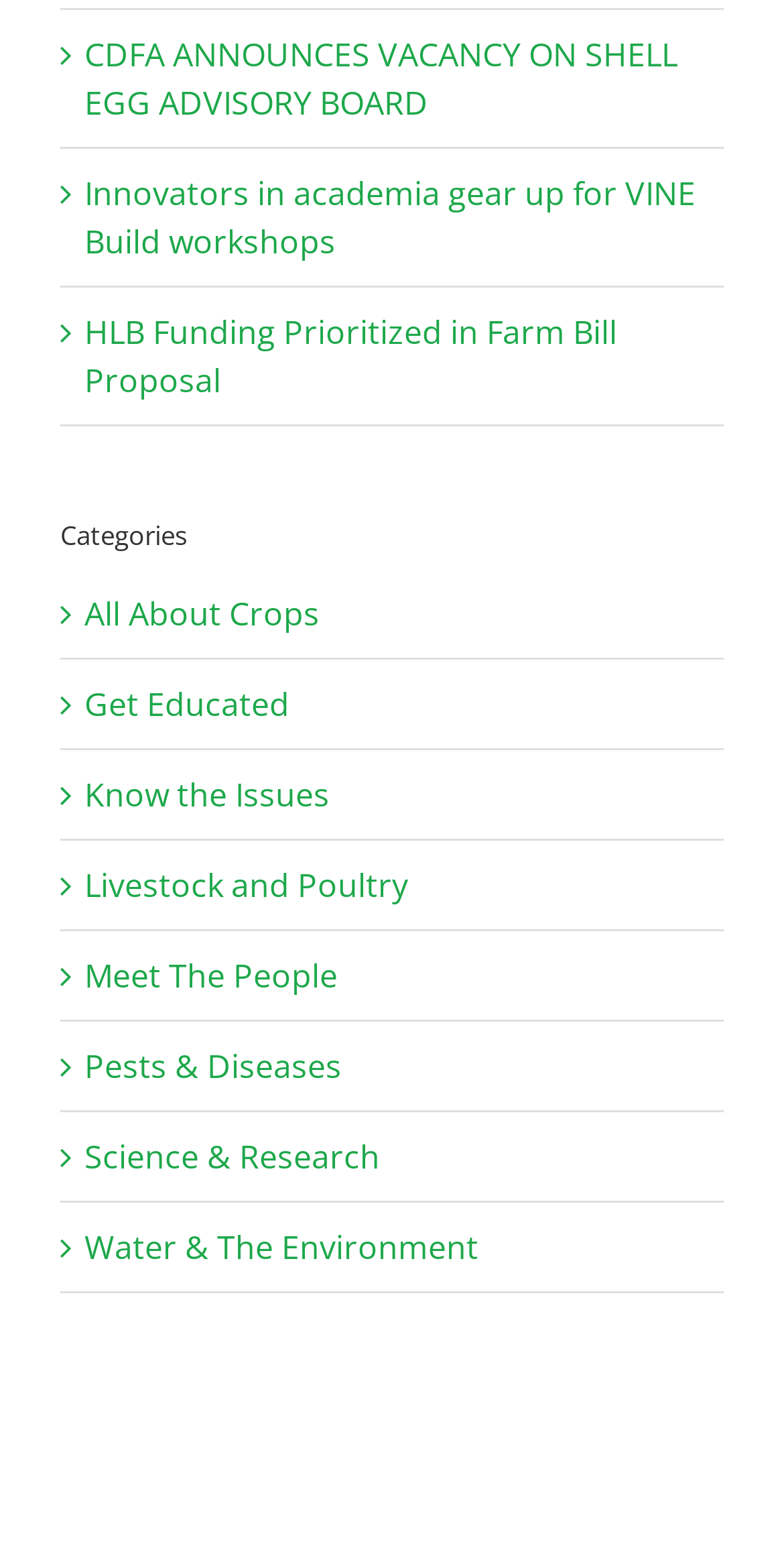Kindly determine the bounding box coordinates of the area that needs to be clicked to fulfill this instruction: "Click the DelicioUS Logo".

None